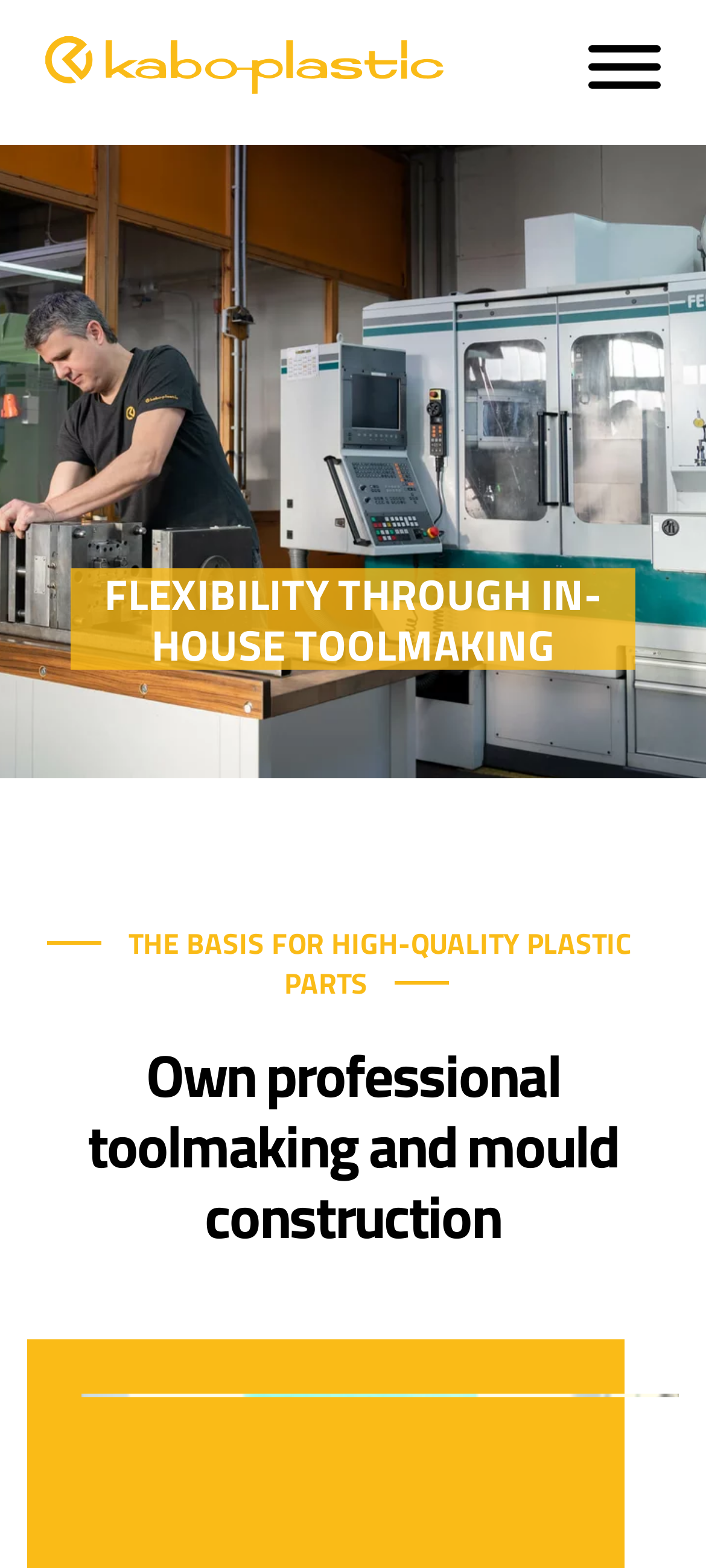Please determine the bounding box coordinates of the element to click on in order to accomplish the following task: "View the page about plastic injection moulding". Ensure the coordinates are four float numbers ranging from 0 to 1, i.e., [left, top, right, bottom].

[0.128, 0.214, 0.682, 0.249]